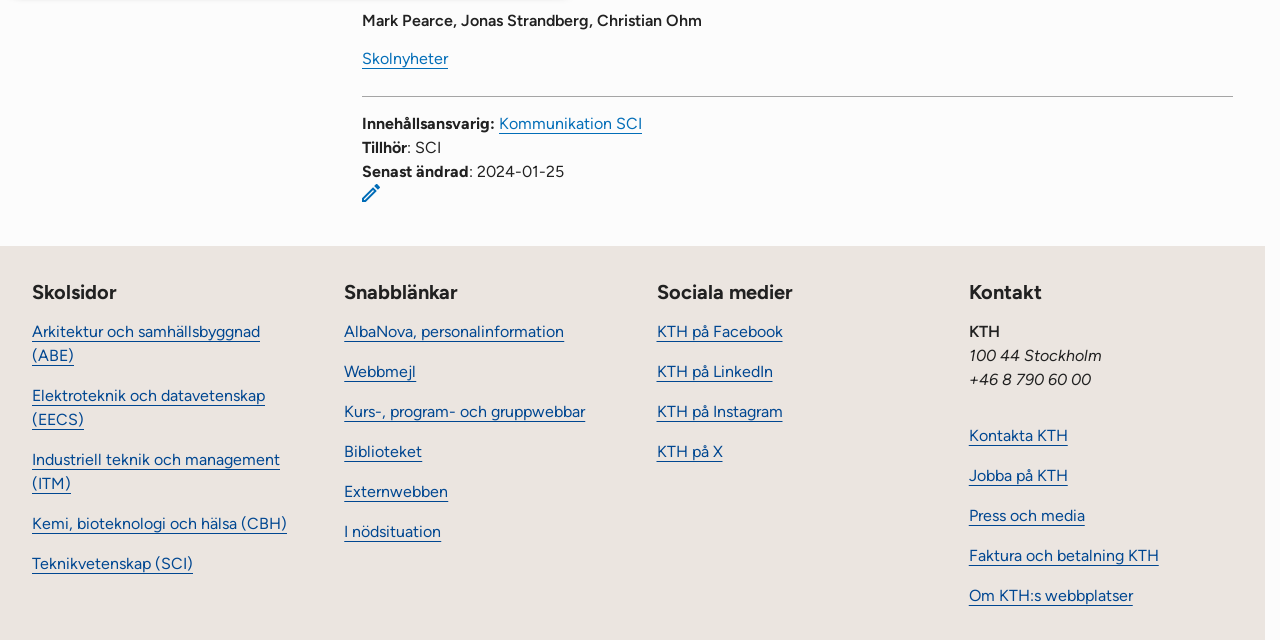Locate the bounding box of the UI element based on this description: "Industriell teknik och management (ITM)". Provide four float numbers between 0 and 1 as [left, top, right, bottom].

[0.025, 0.703, 0.219, 0.77]